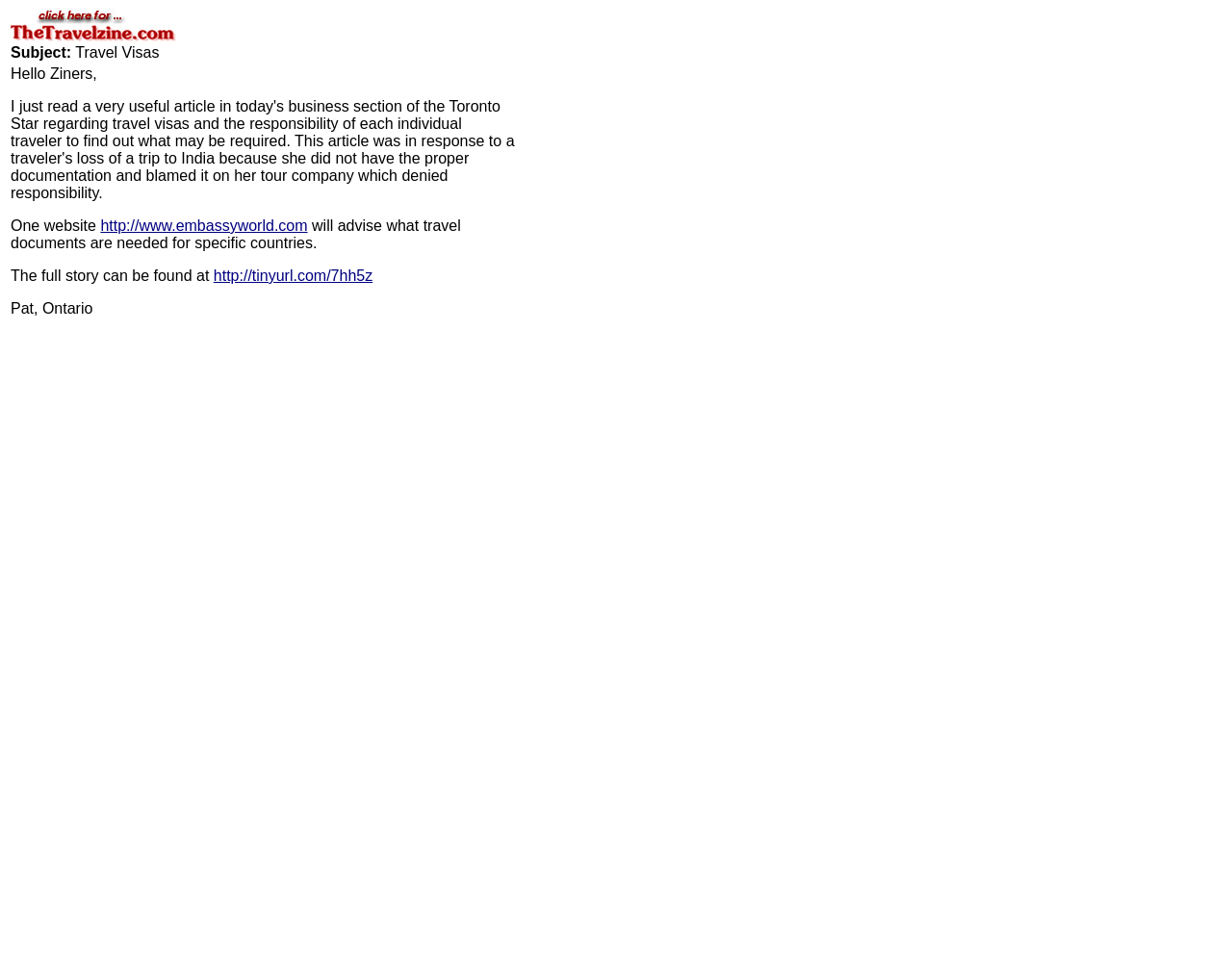Analyze and describe the webpage in a detailed narrative.

The webpage appears to be a forum or discussion board post. At the top, there is a small image and a link, positioned closely together. Below them, there is a table that occupies a significant portion of the page. The table has two rows, with the first row containing a grid cell with the text "Subject: Travel Visas". The second row has a grid cell with a lengthy text that discusses travel visas, individual traveler responsibility, and provides links to relevant websites.

The text in the second row's grid cell is quite detailed, mentioning a news article, a traveler's experience, and providing resources for finding travel documentation requirements. There are two links embedded within this text, one to "http://www.embassyworld.com" and another to "http://tinyurl.com/7hh5z". These links are positioned within the text, with the first link located about halfway through the text and the second link towards the end.

Overall, the webpage has a simple layout, with a focus on the text content and the provided links.